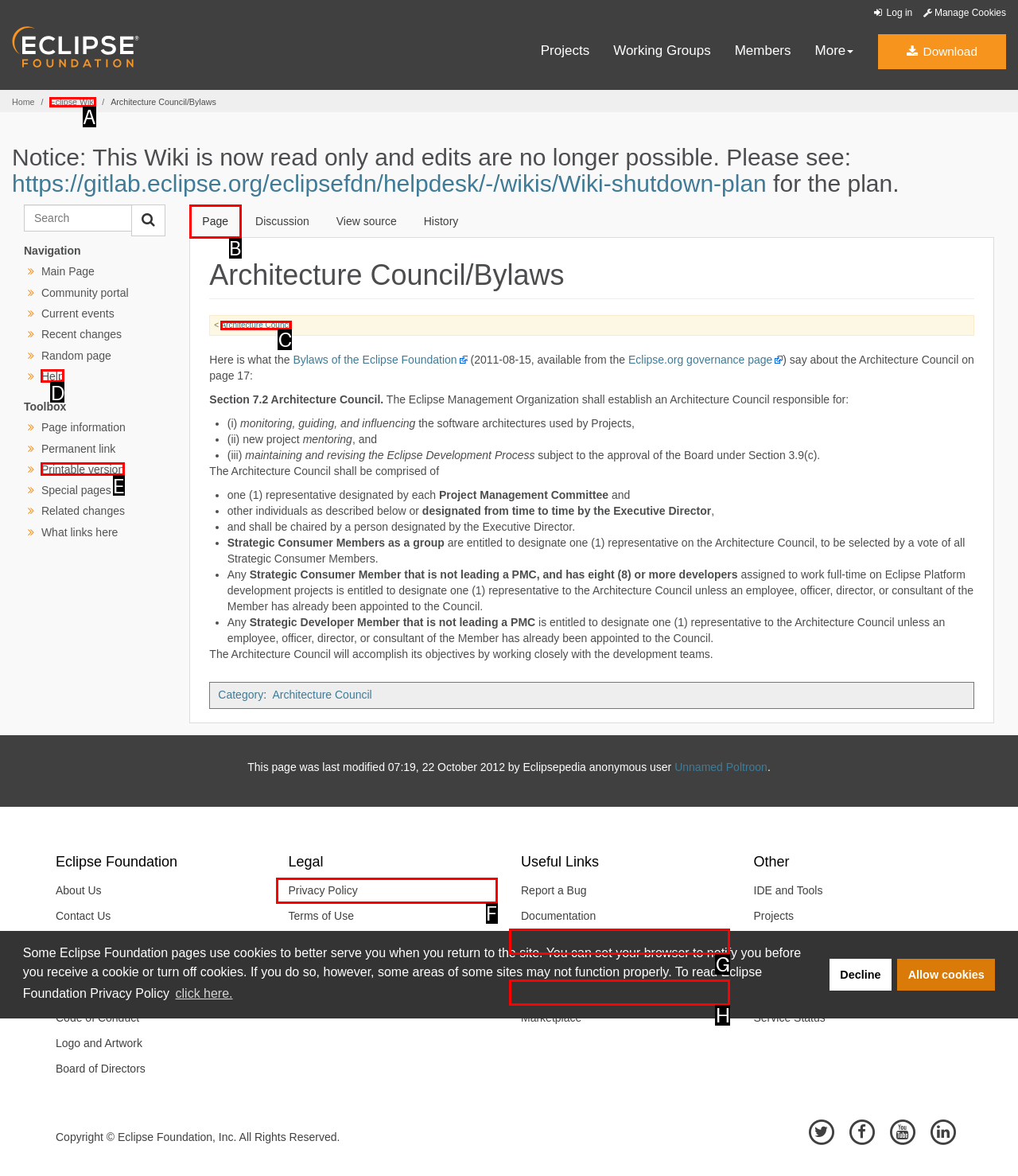Determine which HTML element to click to execute the following task: View the Eclipse Wiki page Answer with the letter of the selected option.

A